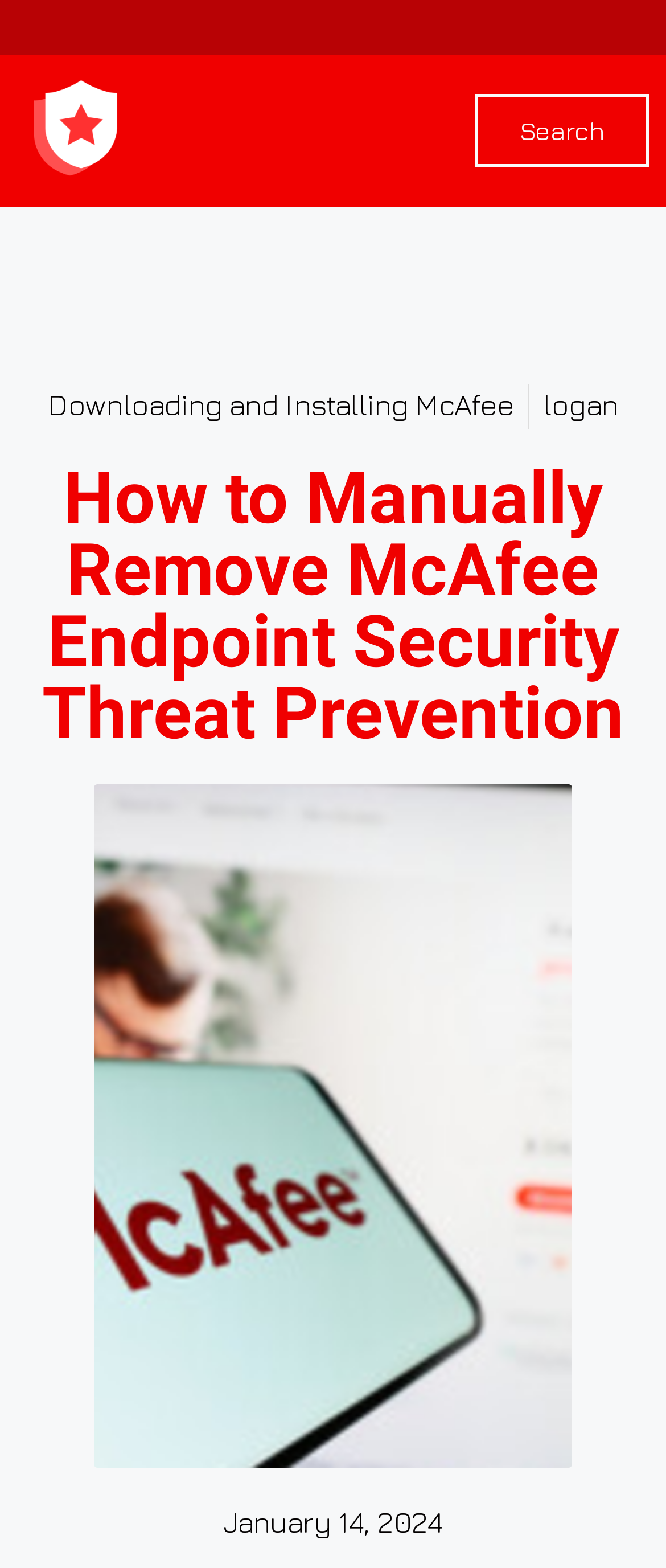How many links are there in the top section? From the image, respond with a single word or brief phrase.

2